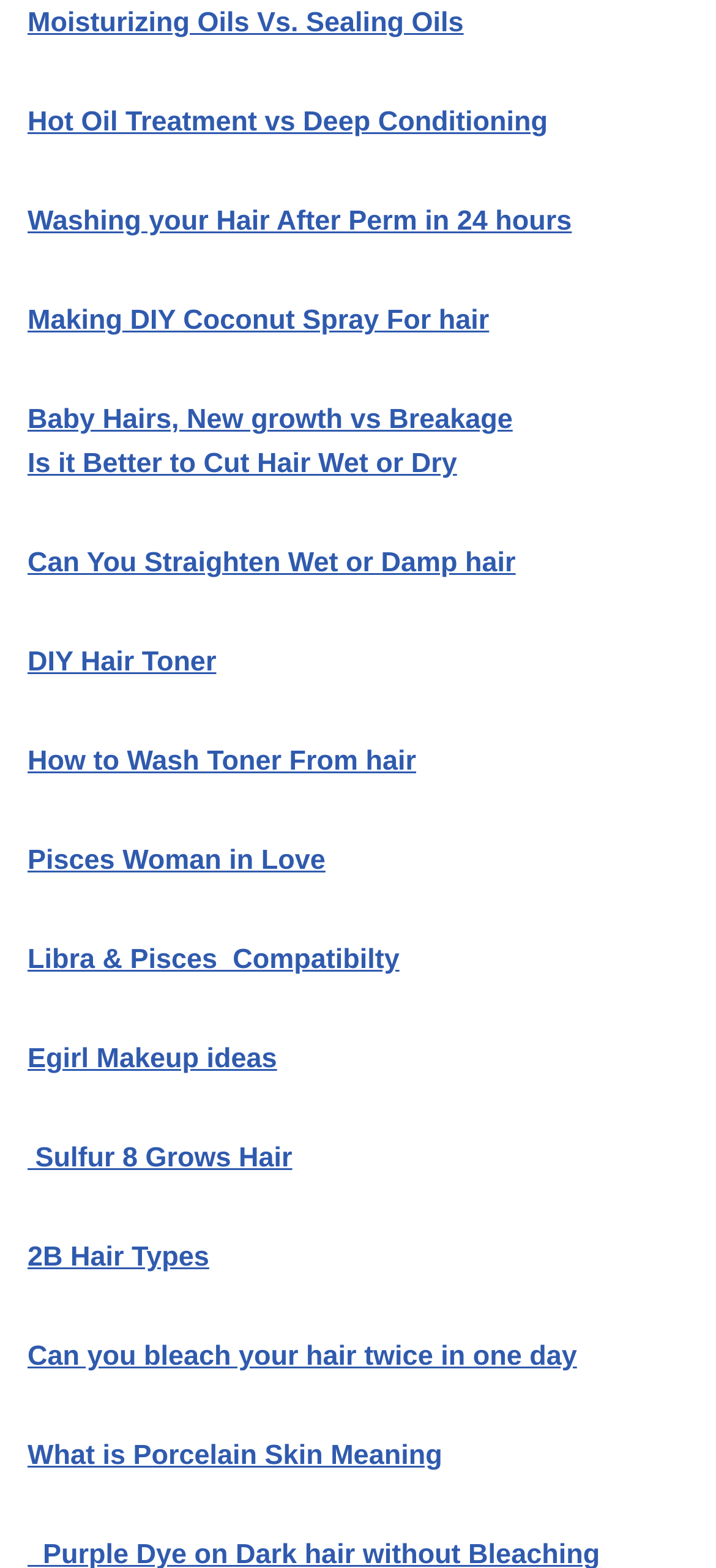Determine the bounding box coordinates of the target area to click to execute the following instruction: "Click on 'Moisturizing Oils Vs. Sealing Oils'."

[0.038, 0.005, 0.648, 0.025]